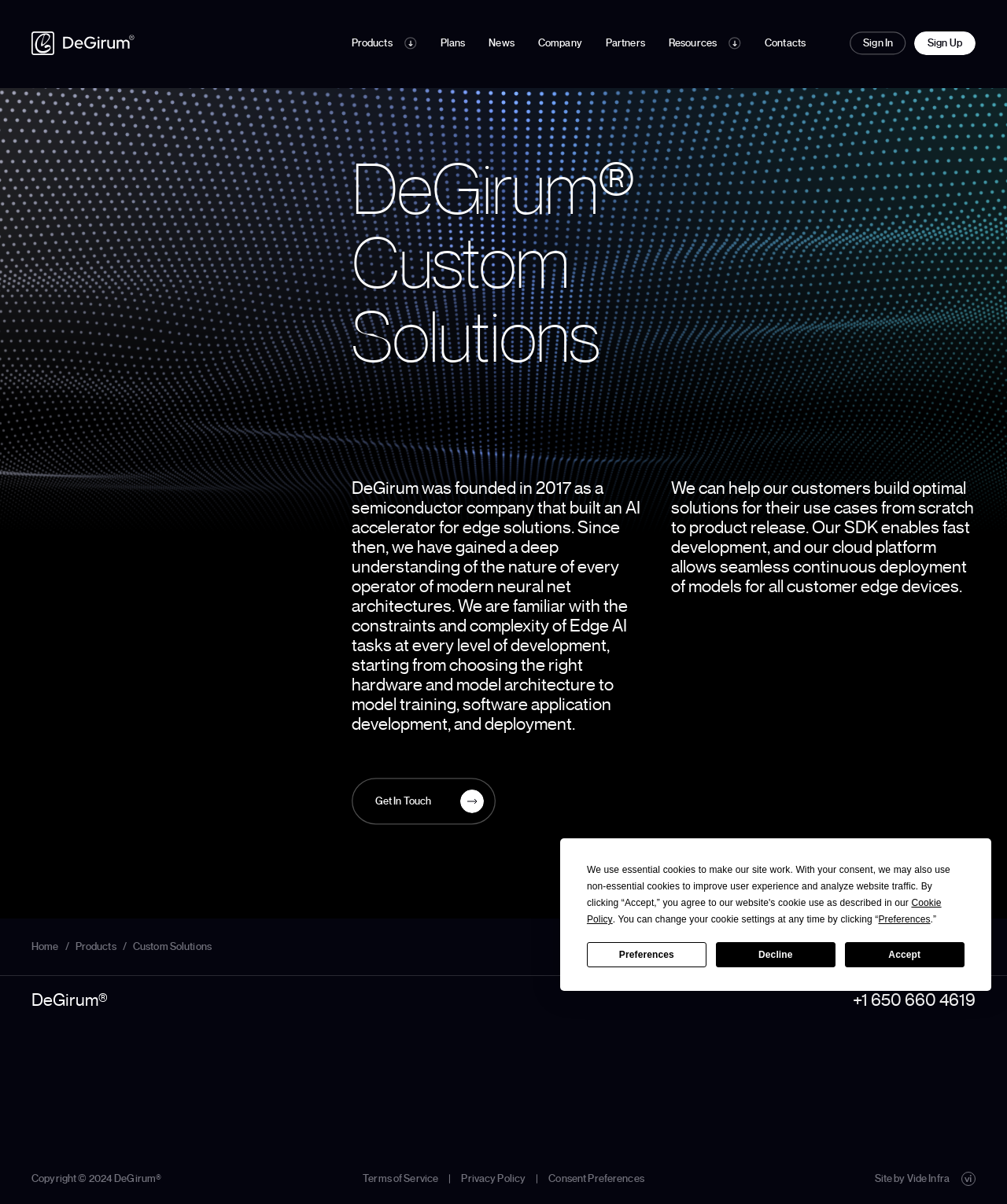Please give a one-word or short phrase response to the following question: 
What is the company name?

DeGirum